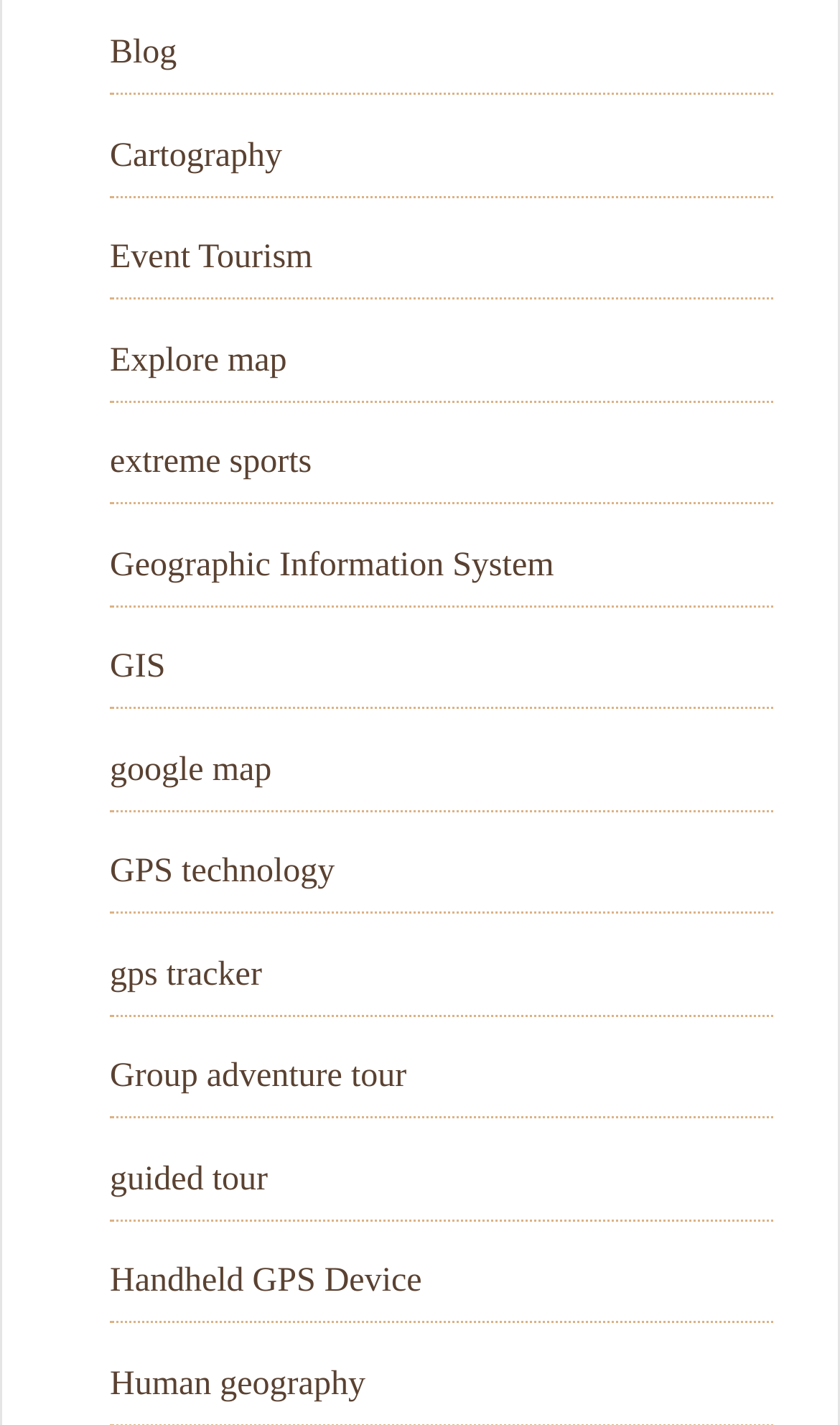Find the bounding box coordinates of the element I should click to carry out the following instruction: "Learn about 'Geographic Information System'".

[0.131, 0.383, 0.659, 0.409]